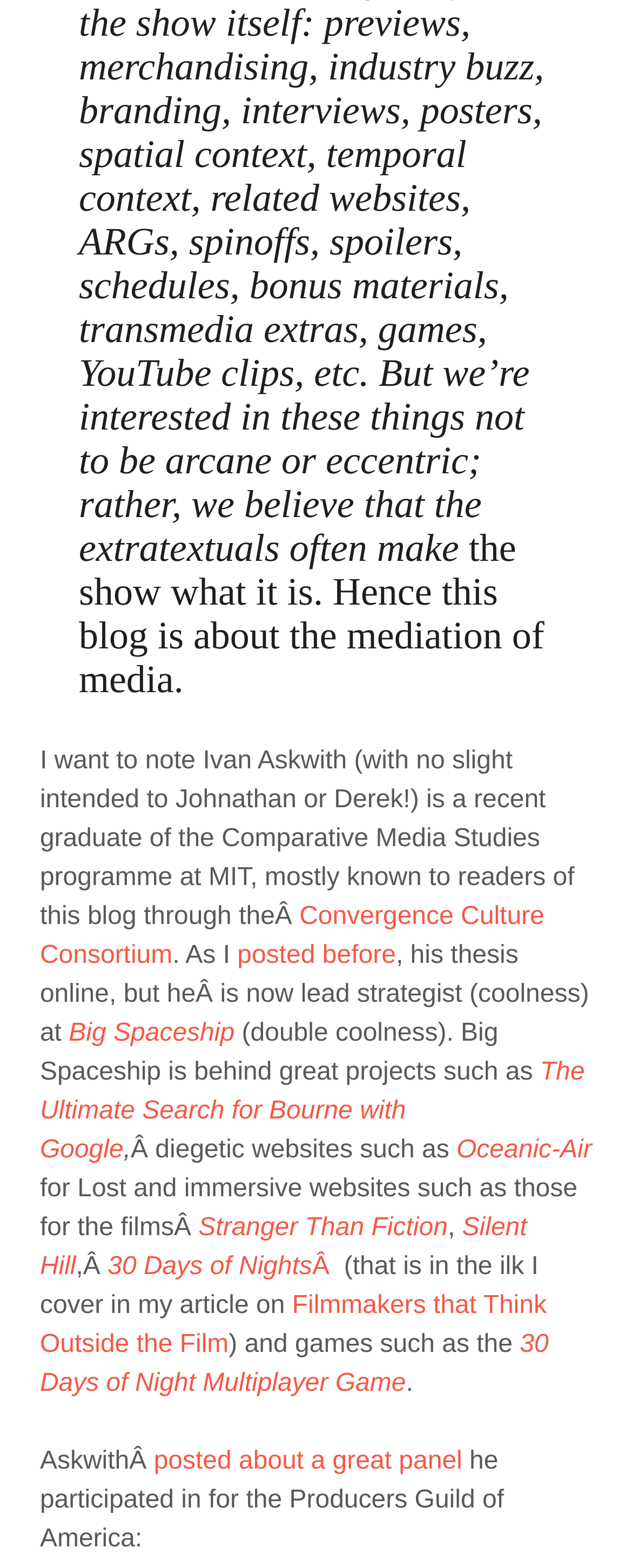Determine the bounding box coordinates of the section to be clicked to follow the instruction: "check the post about a great panel". The coordinates should be given as four float numbers between 0 and 1, formatted as [left, top, right, bottom].

[0.243, 0.923, 0.743, 0.941]